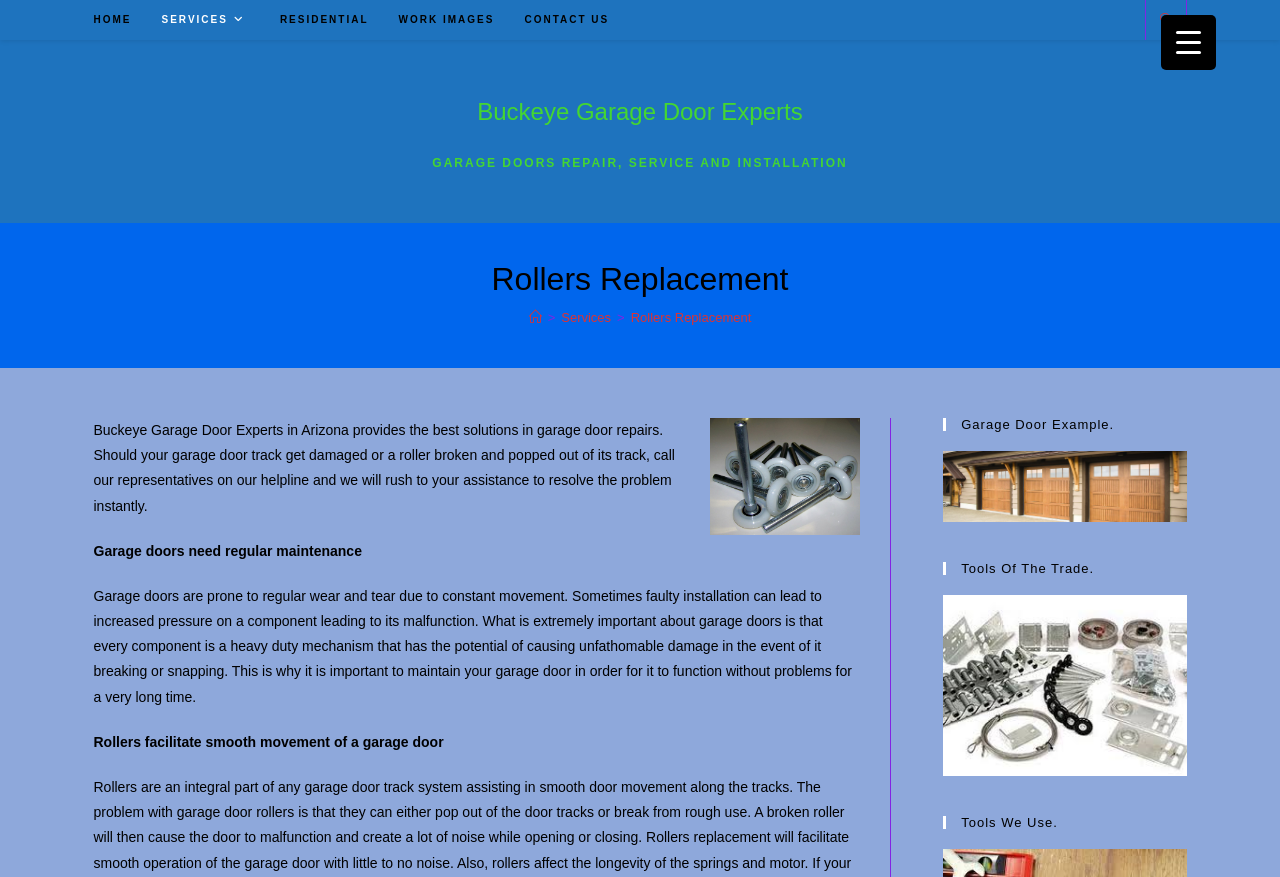Please respond in a single word or phrase: 
What is the company name?

Buckeye Garage Door Experts